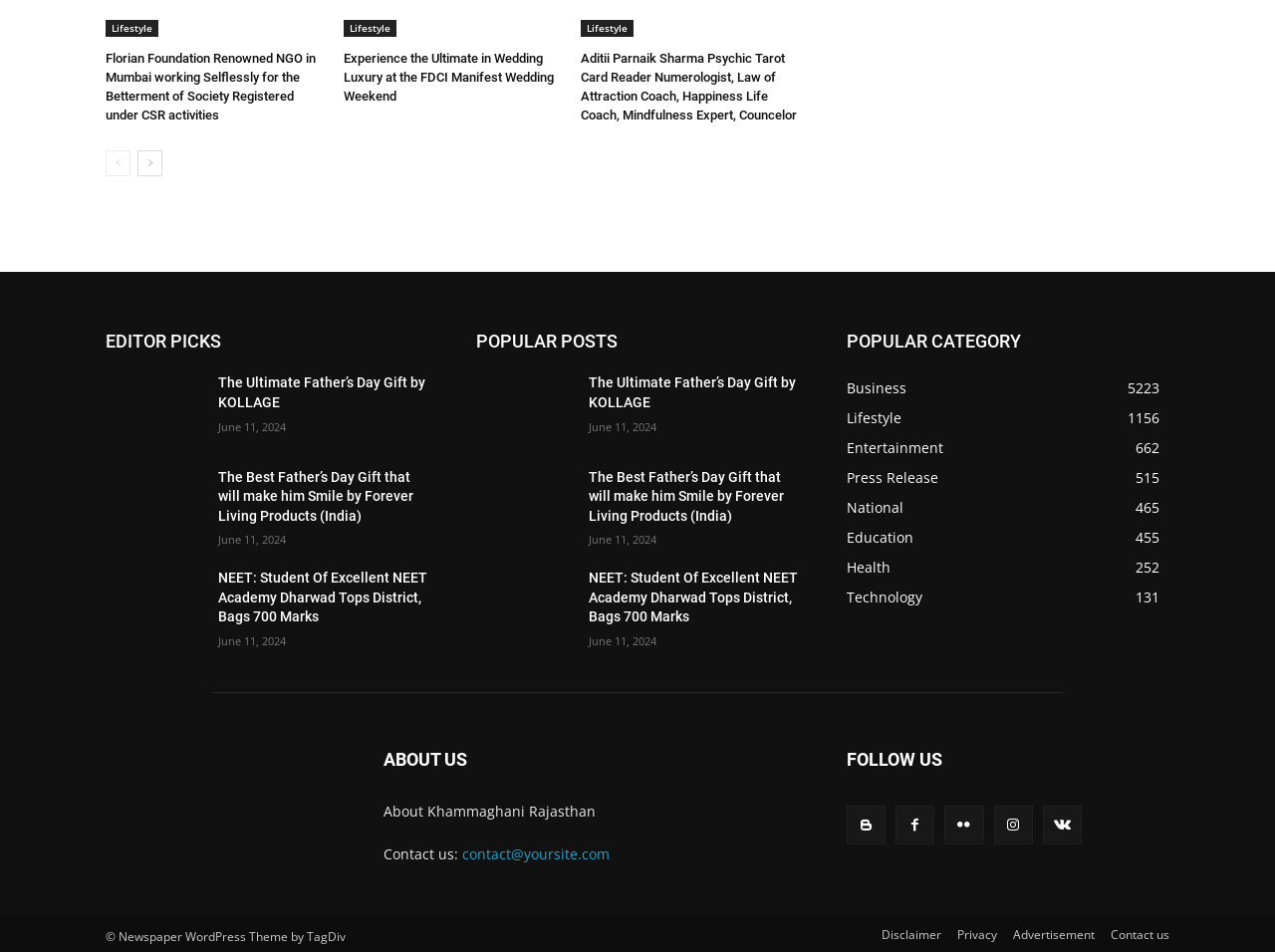Locate the bounding box coordinates of the area where you should click to accomplish the instruction: "Navigate to 'next-page'".

[0.108, 0.156, 0.127, 0.183]